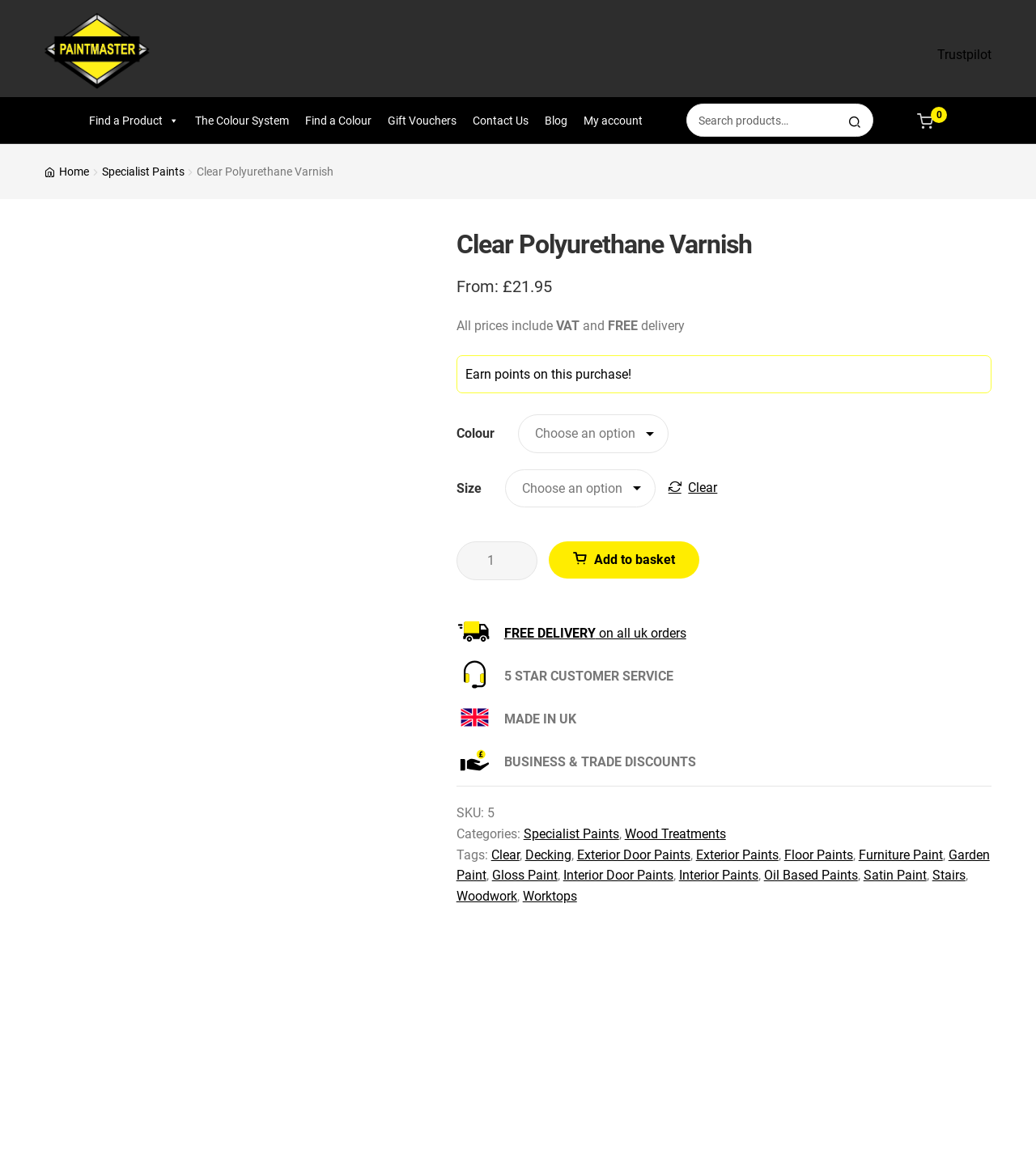Given the description of the UI element: "Garden Paint", predict the bounding box coordinates in the form of [left, top, right, bottom], with each value being a float between 0 and 1.

[0.44, 0.729, 0.955, 0.76]